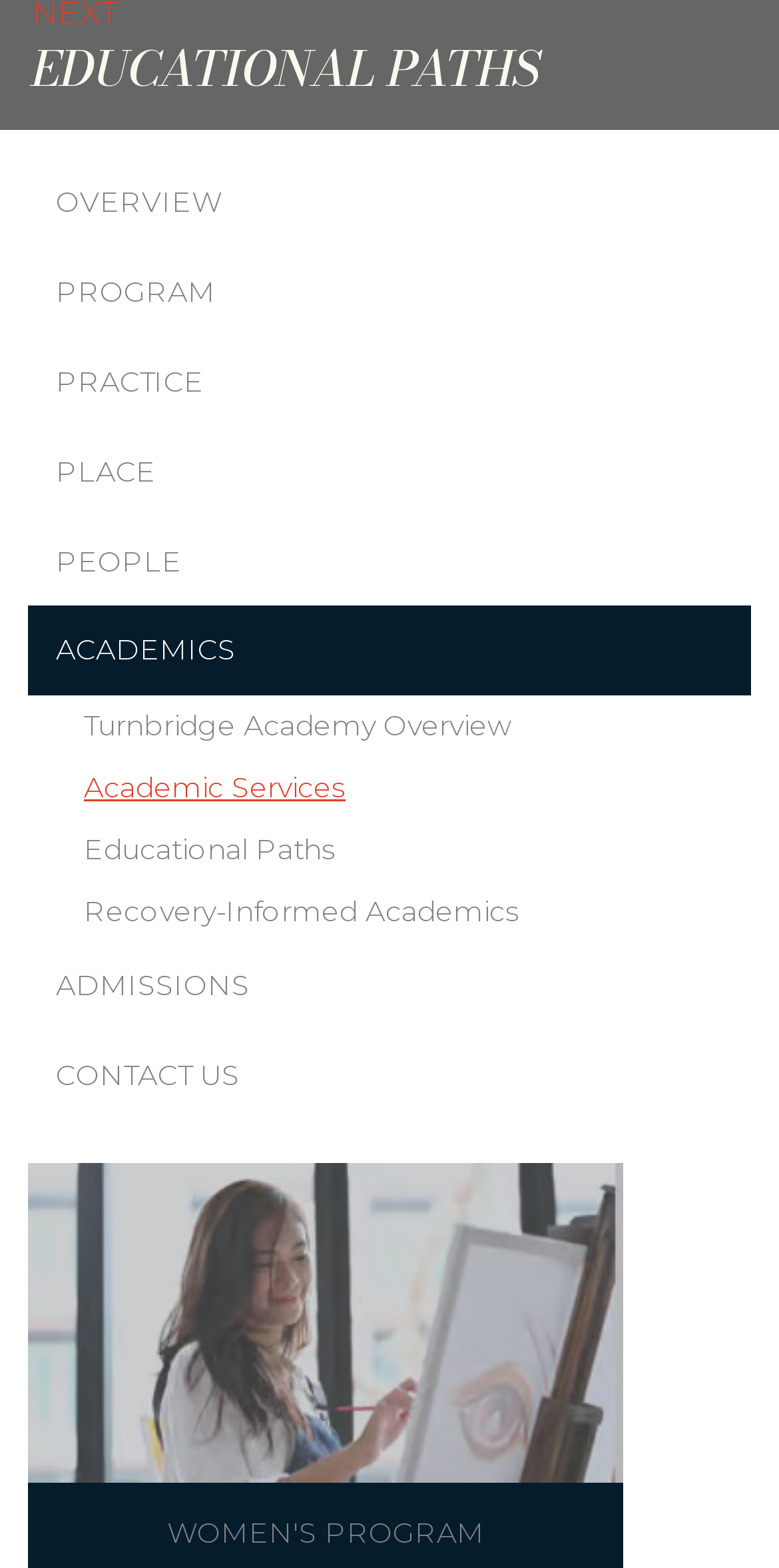Use a single word or phrase to answer the question: How many links are there in total?

13